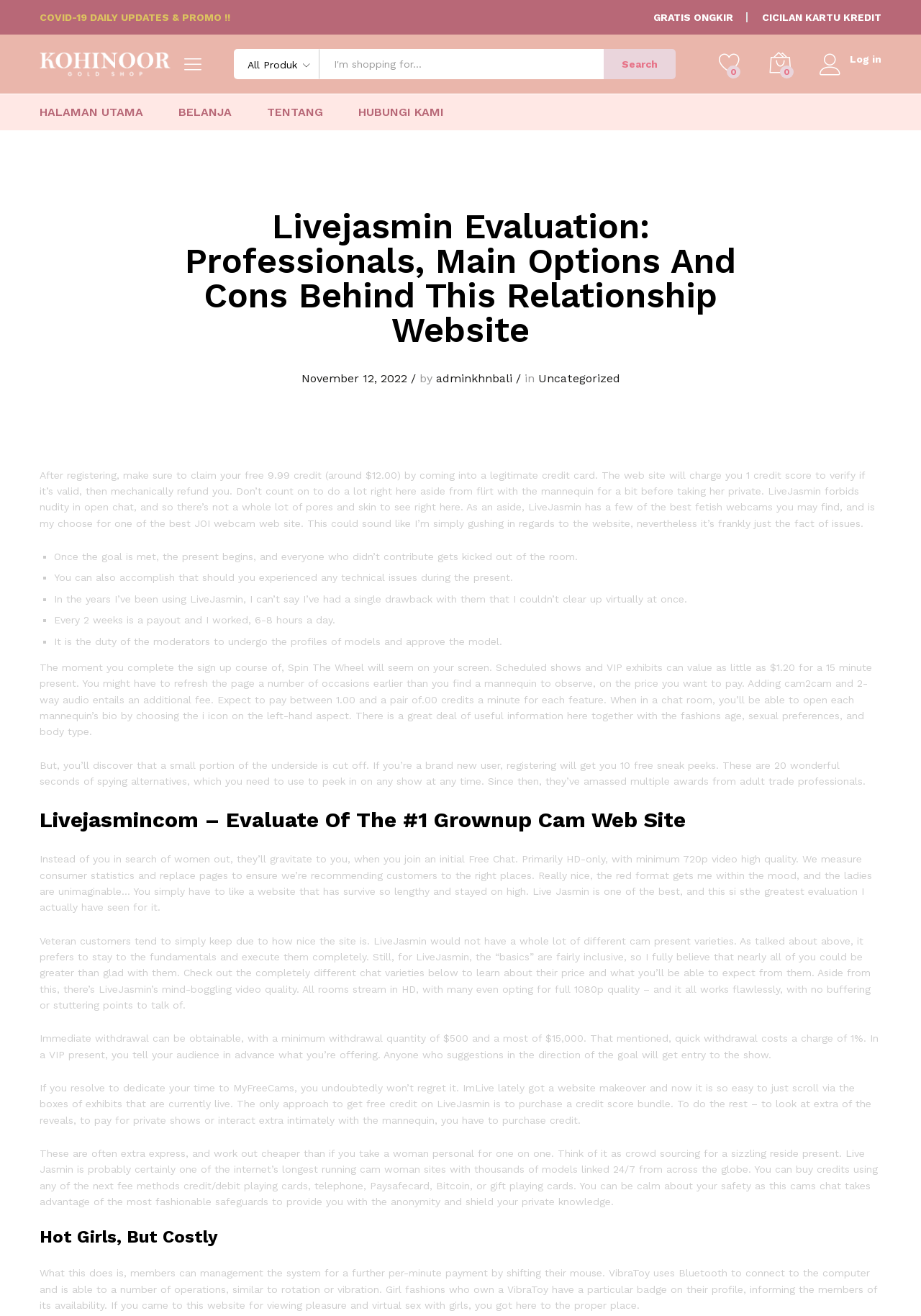Determine the bounding box coordinates for the area you should click to complete the following instruction: "Search for products".

[0.254, 0.037, 0.347, 0.06]